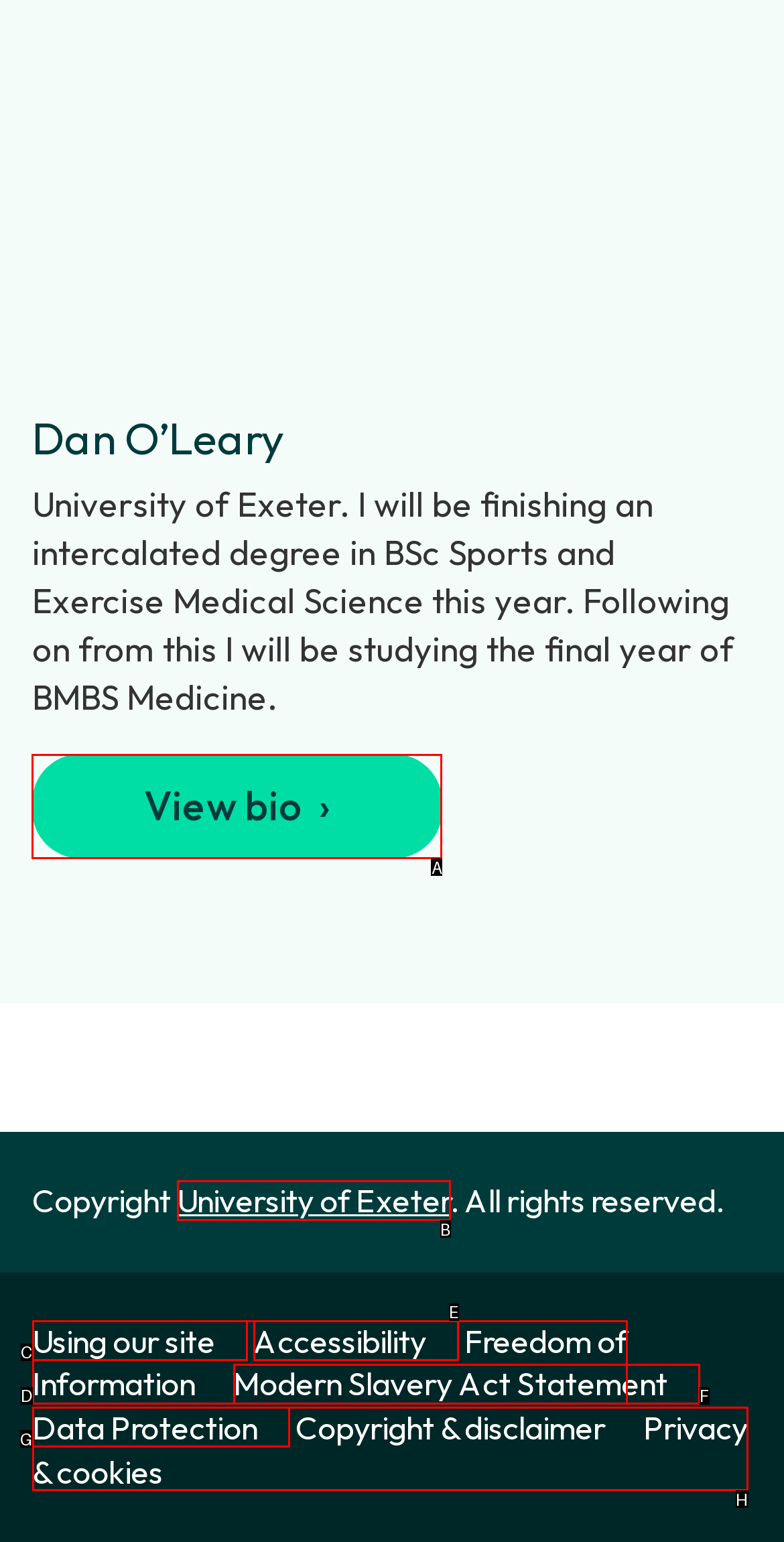Provide the letter of the HTML element that you need to click on to perform the task: View bio.
Answer with the letter corresponding to the correct option.

A